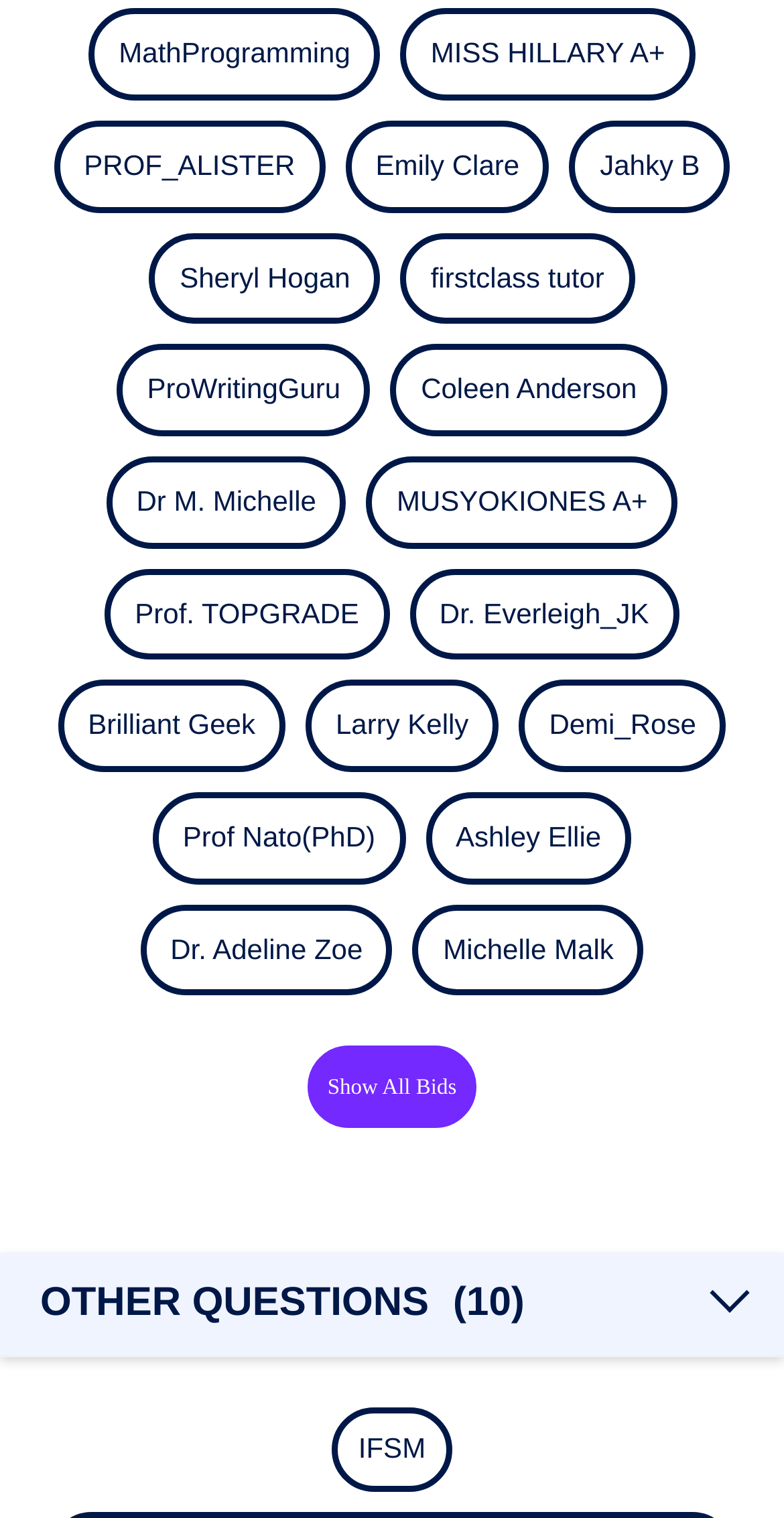Please specify the coordinates of the bounding box for the element that should be clicked to carry out this instruction: "click on MathProgramming link". The coordinates must be four float numbers between 0 and 1, formatted as [left, top, right, bottom].

[0.152, 0.024, 0.447, 0.046]